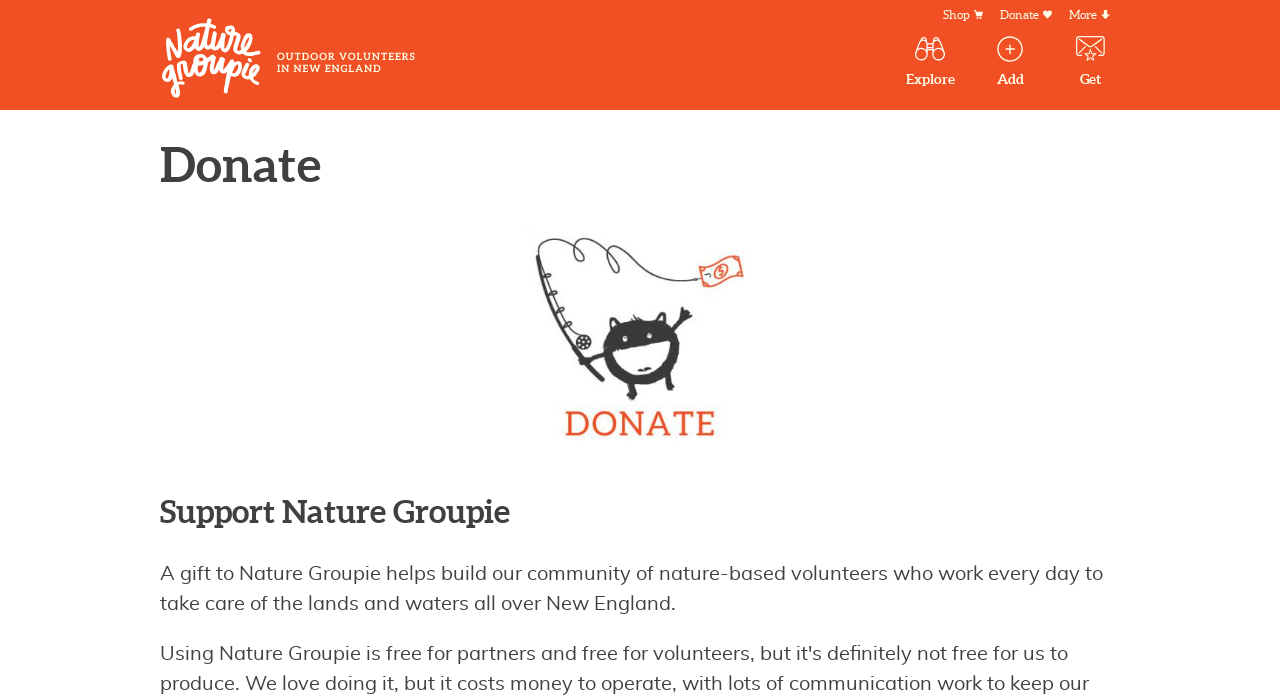Using the provided element description "A Basic Bowie Knife", determine the bounding box coordinates of the UI element.

None